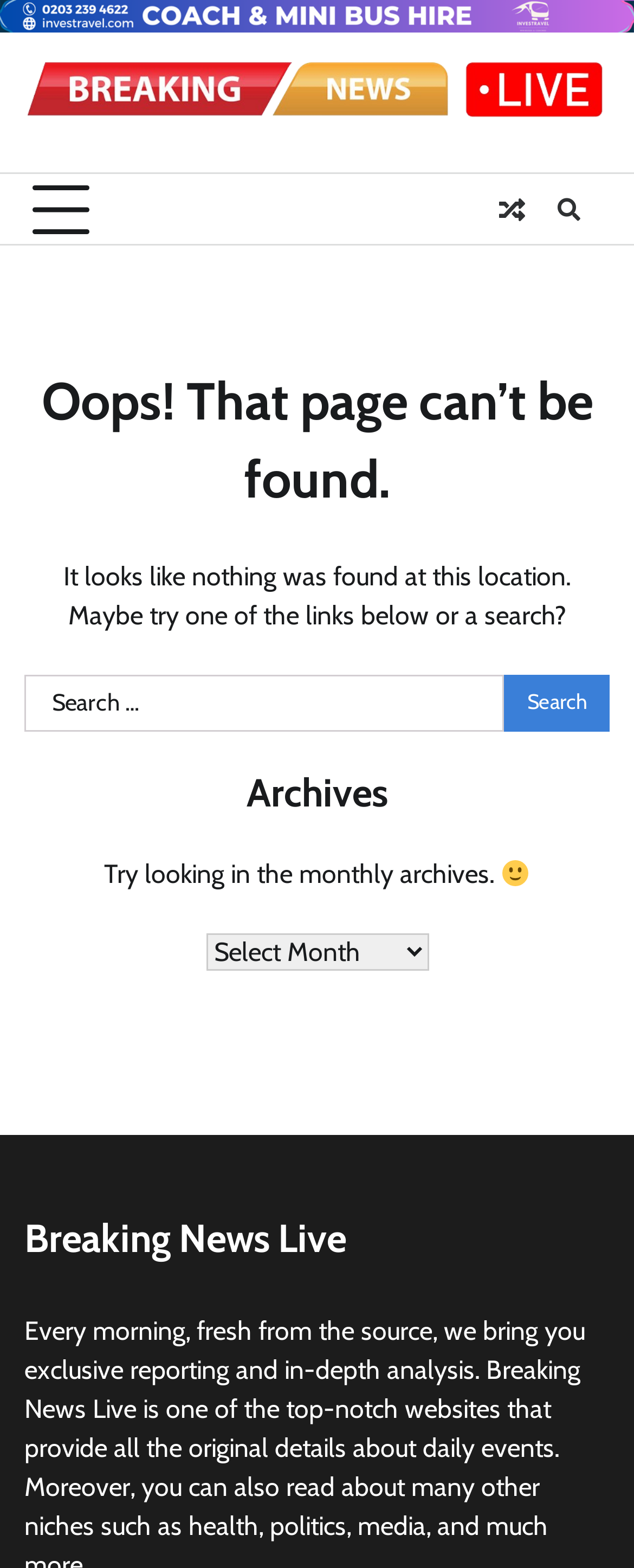Identify the bounding box coordinates of the region that needs to be clicked to carry out this instruction: "Click the Breaking News Live Logo". Provide these coordinates as four float numbers ranging from 0 to 1, i.e., [left, top, right, bottom].

[0.038, 0.036, 0.962, 0.084]